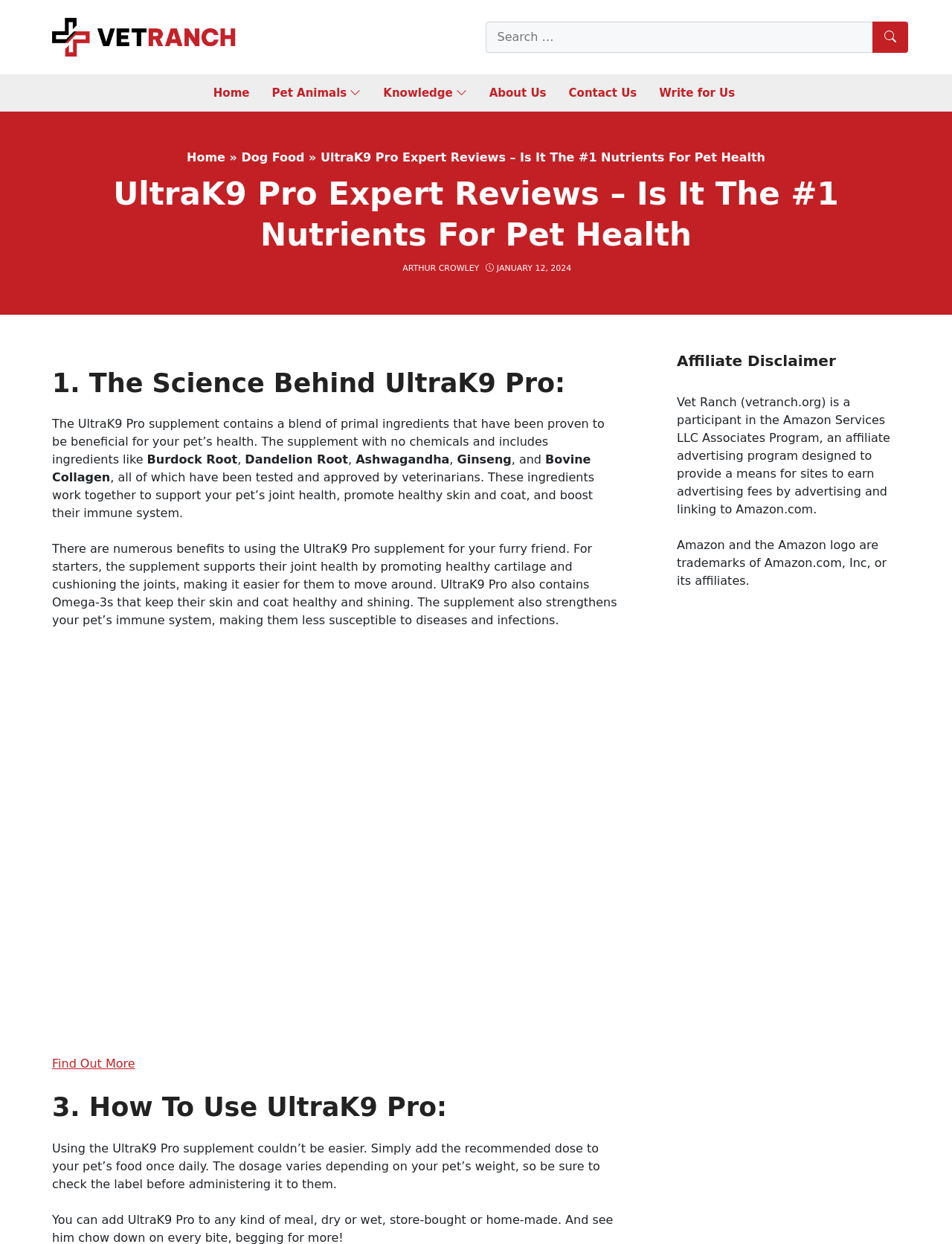Please identify the bounding box coordinates of the area that needs to be clicked to fulfill the following instruction: "Read UltraK9 Pro Expert Reviews."

[0.055, 0.678, 0.445, 0.689]